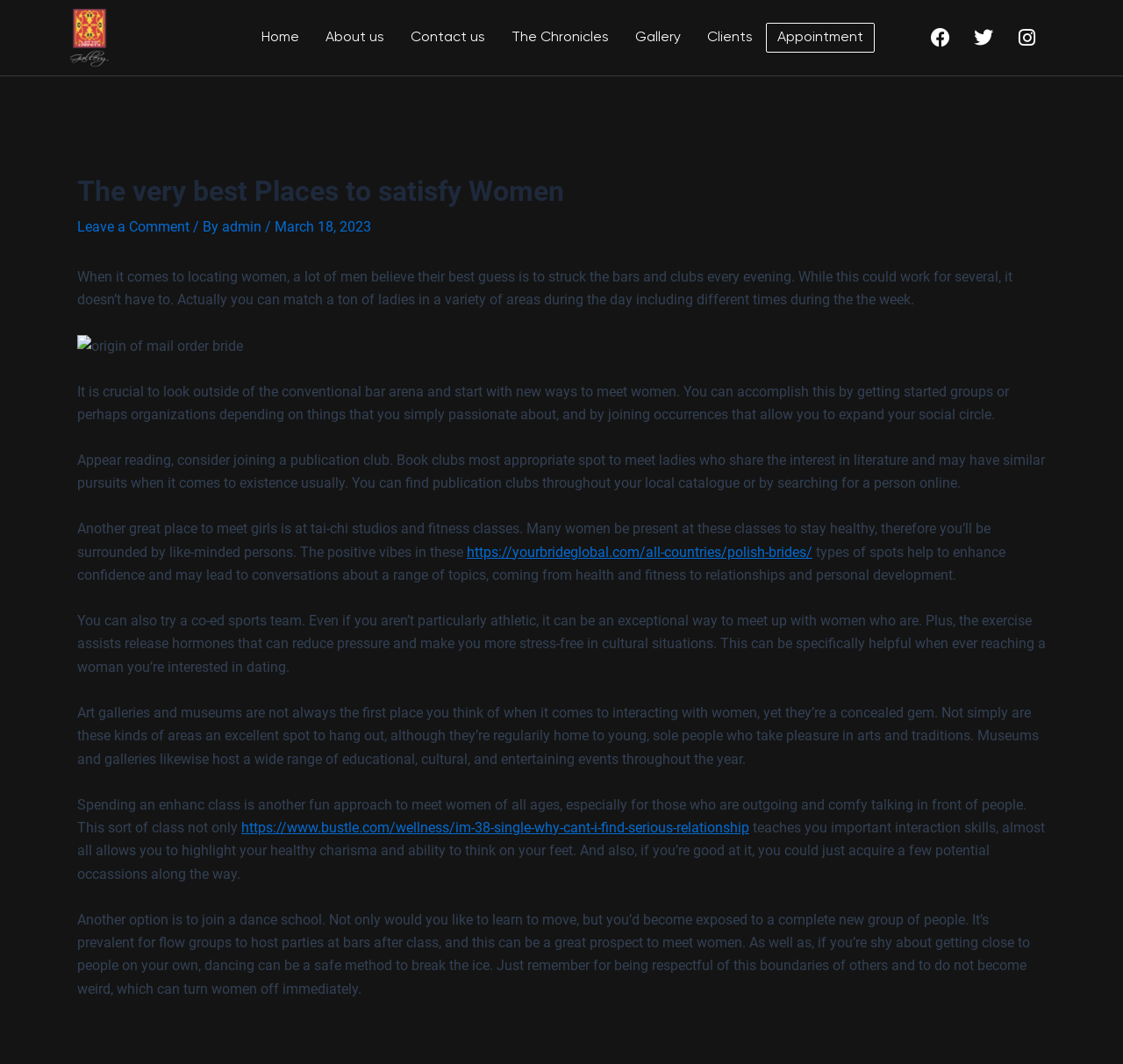Predict the bounding box coordinates of the area that should be clicked to accomplish the following instruction: "Click the Home link". The bounding box coordinates should consist of four float numbers between 0 and 1, i.e., [left, top, right, bottom].

[0.221, 0.016, 0.278, 0.054]